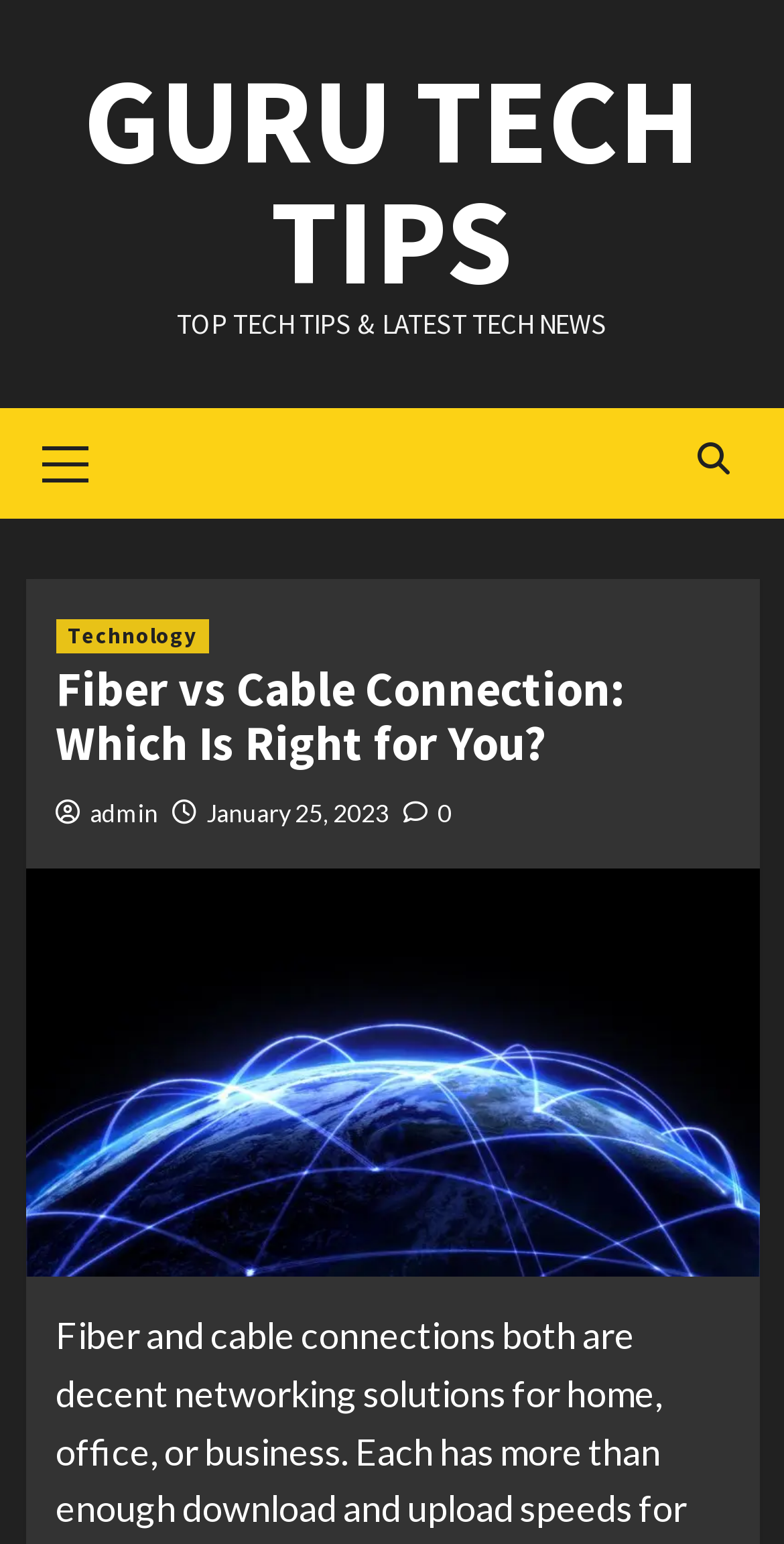Is there a search icon on the webpage?
Based on the content of the image, thoroughly explain and answer the question.

I found a link element with the text '', which represents a search icon. This element is located in the top-right corner of the webpage, indicating the presence of a search function.